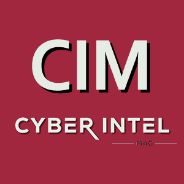Describe the image thoroughly.

This image features the branding of CyberIntelMag (CIM), a leading authority in cybersecurity. The logo prominently displays "CIM" in bold typography, showcasing the magazine's commitment to delivering in-depth coverage and insights into the ever-evolving landscape of cybersecurity. The background is a deep red, emphasizing the brand's focus on security themes. CyberIntelMag has been serving cybersecurity professionals for over 20 years, providing valuable knowledge and resources, including breaking news, tutorials, product reviews, and expert opinions. This logo represents not just the publication but also the expertise and authority it holds in the cybersecurity industry.